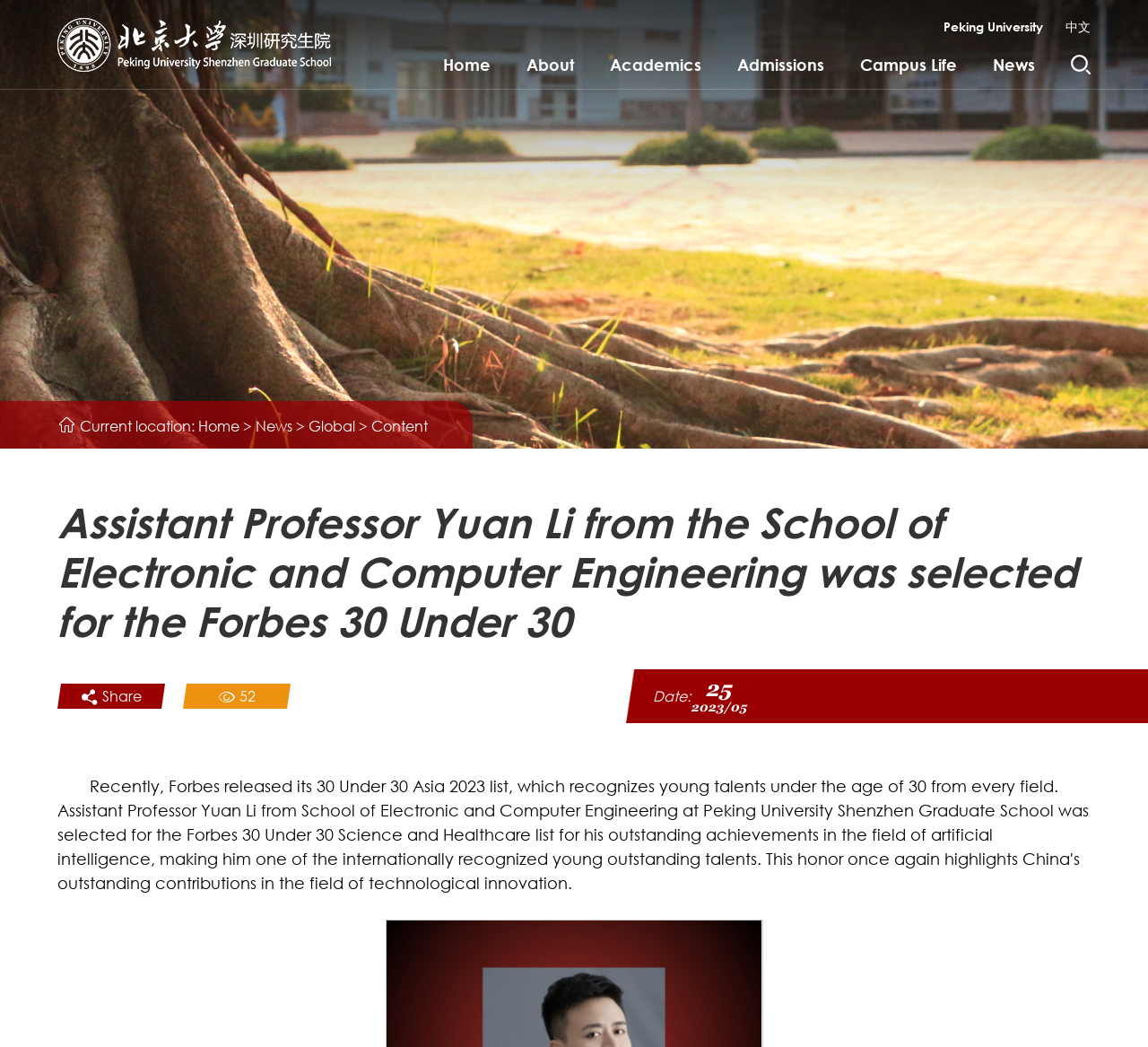Identify the bounding box coordinates of the element to click to follow this instruction: 'visit the About page'. Ensure the coordinates are four float values between 0 and 1, provided as [left, top, right, bottom].

[0.459, 0.052, 0.5, 0.071]